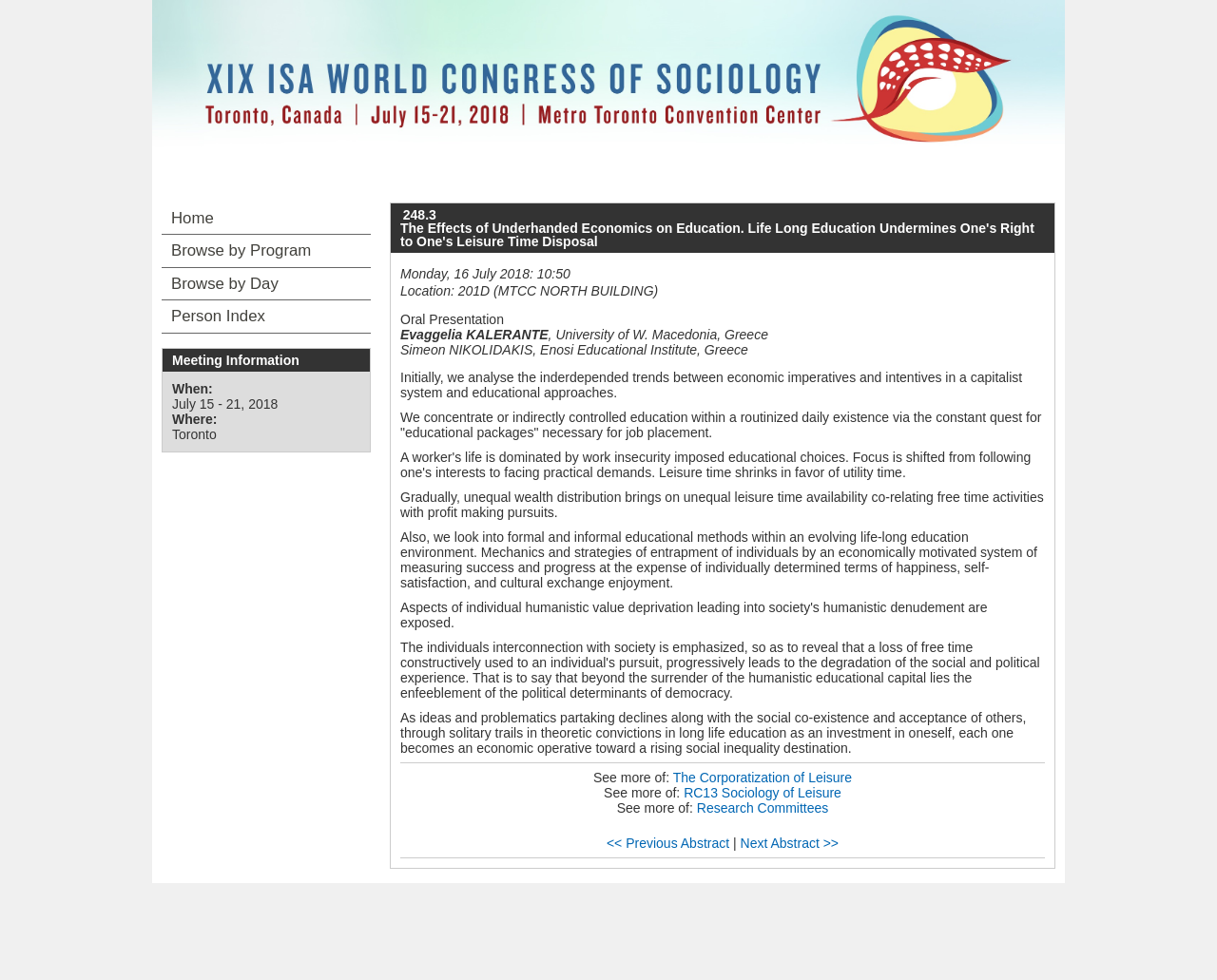What is the location of the oral presentation?
Provide a well-explained and detailed answer to the question.

I found the answer by looking at the StaticText element with the content 'Location: 201D (MTCC NORTH BUILDING)' which indicates the location of the oral presentation.